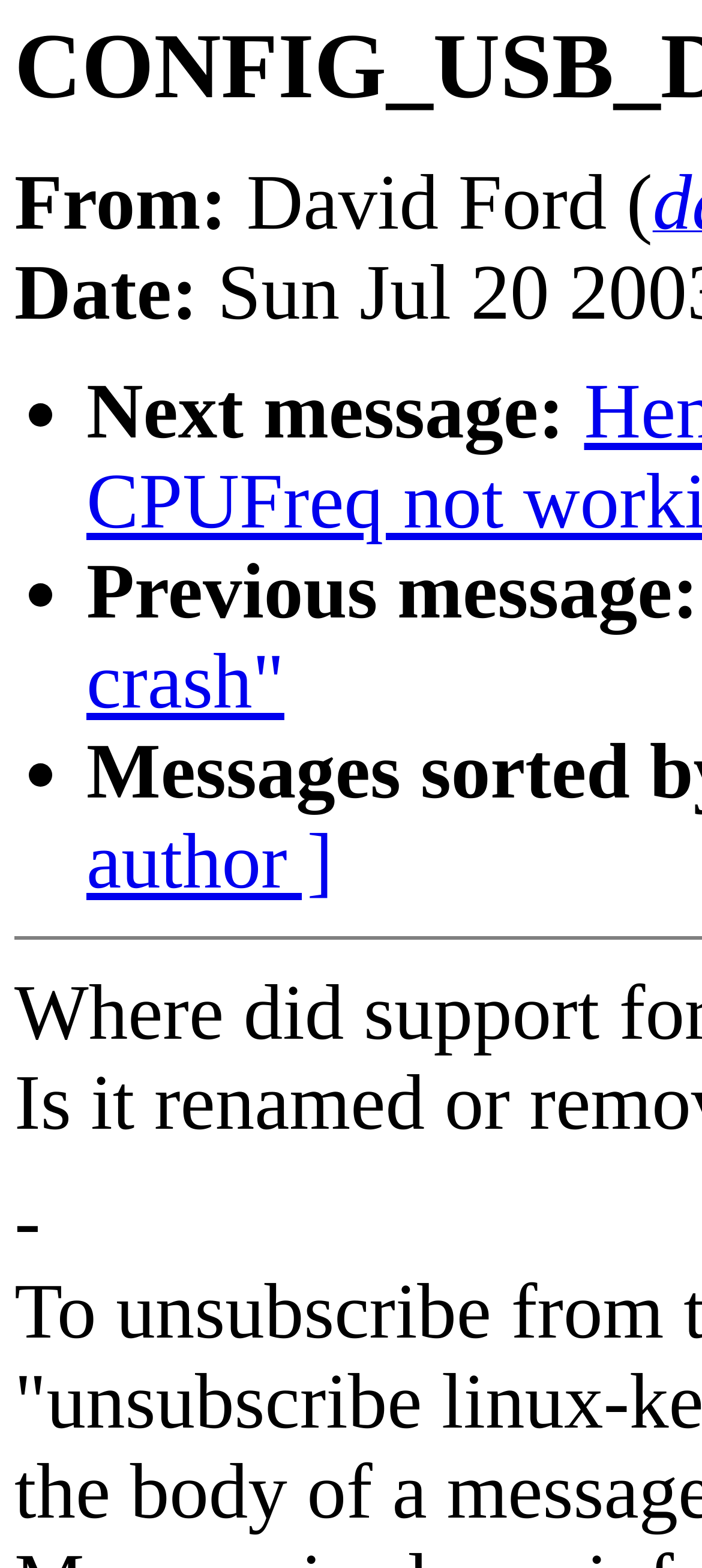Describe all the key features and sections of the webpage thoroughly.

The webpage appears to be an archived message from the Linux-Kernel mailing list. At the top, there is a header section with the title "Linux-Kernel Archive: CONFIG_USB_DC2XX in 2.6?".

Below the title, there is a section with sender information, which includes the text "From:" followed by the sender's name, "David Ford". This section is positioned near the top-left corner of the page.

Adjacent to the sender information is a "Date:" label, which is also located near the top-left corner.

The main content of the page is a list of navigation links, consisting of three bullet points. The first bullet point is labeled "Next message:", the second is "Previous message:", and the third is not labeled. These links are positioned in the middle of the page, with the "Next message:" link being the topmost and the "Previous message:" link being the middle one.

At the bottom of the page, there is a horizontal line indicated by a dash symbol "-". This line is positioned near the bottom-left corner of the page.